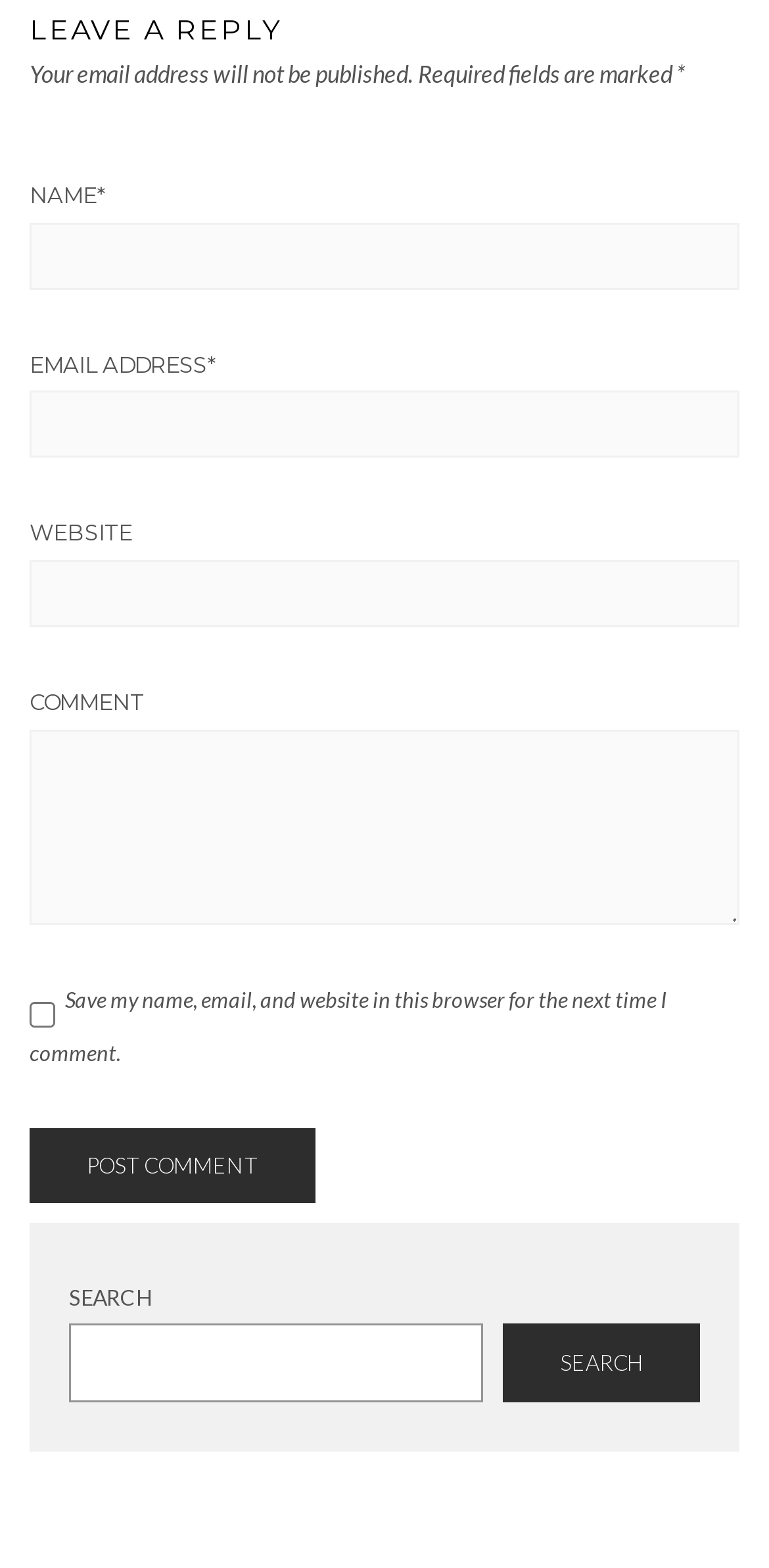What is the purpose of the search box?
Give a single word or phrase as your answer by examining the image.

Search